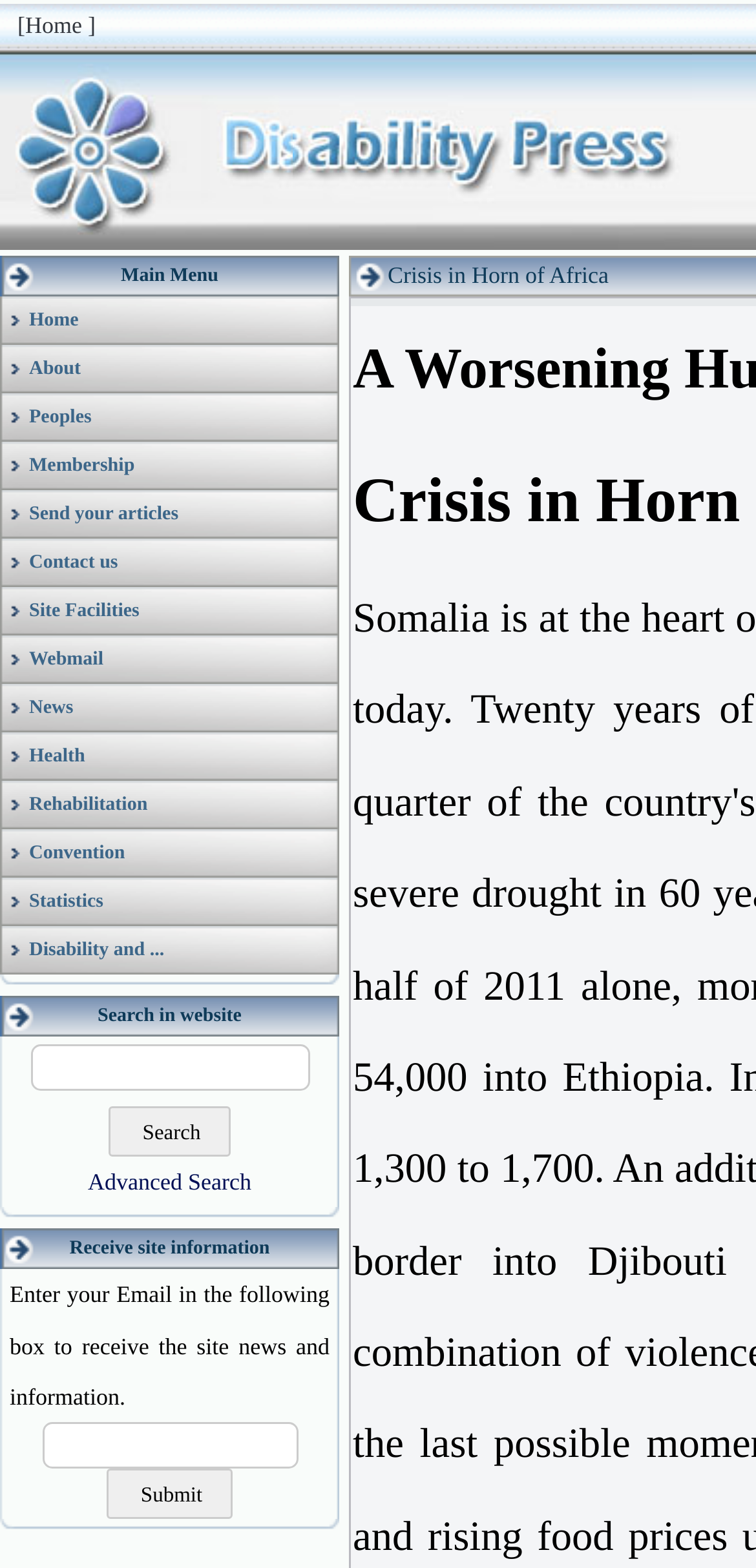Provide a thorough and detailed response to the question by examining the image: 
What is the name of the website?

I determined the name of the website by looking at the top-left corner of the webpage, where it says 'Disability Press' in a prominent font.